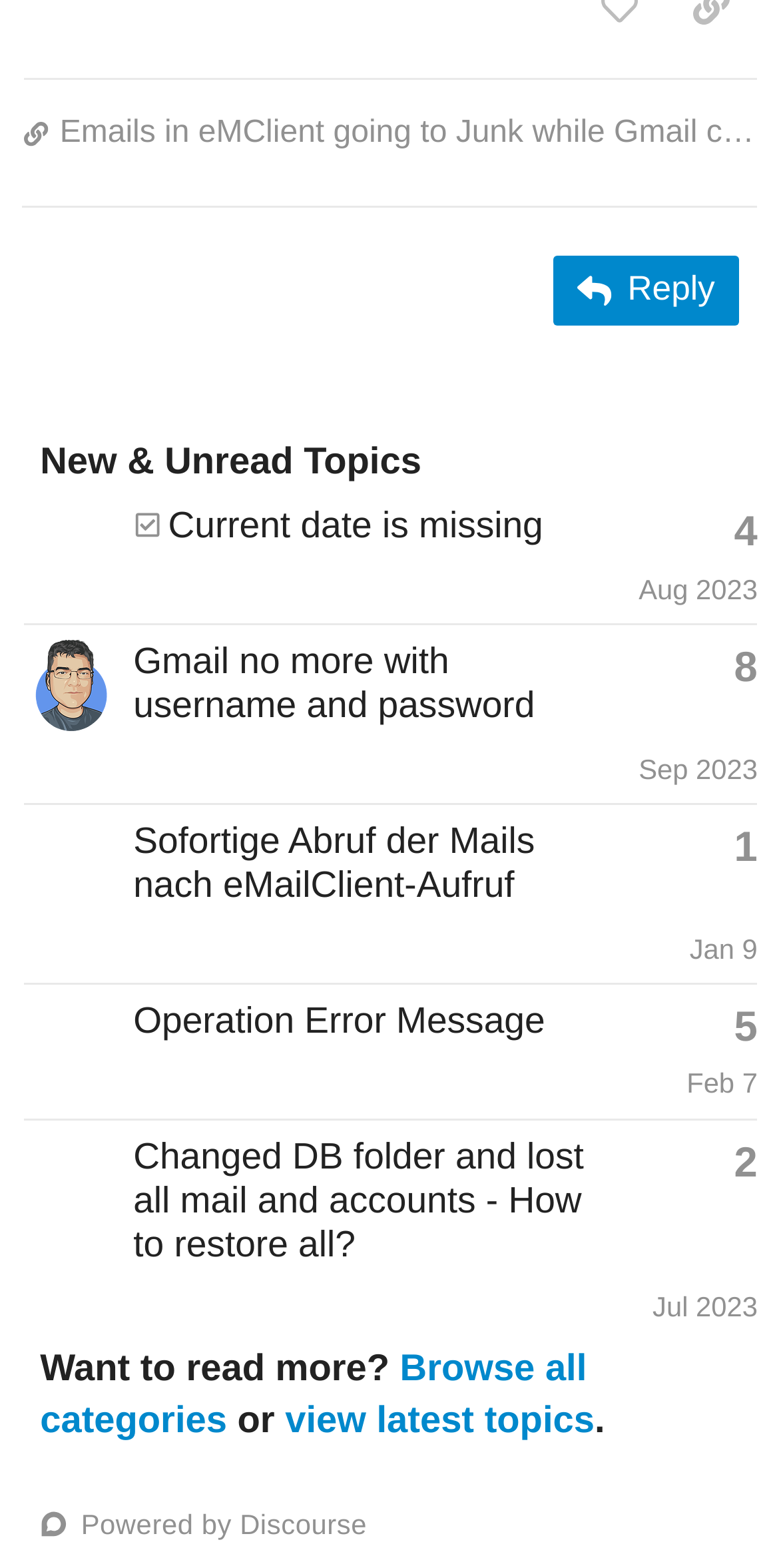Please identify the bounding box coordinates for the region that you need to click to follow this instruction: "View the topic 'Gmail no more with username and password'".

[0.171, 0.408, 0.687, 0.463]